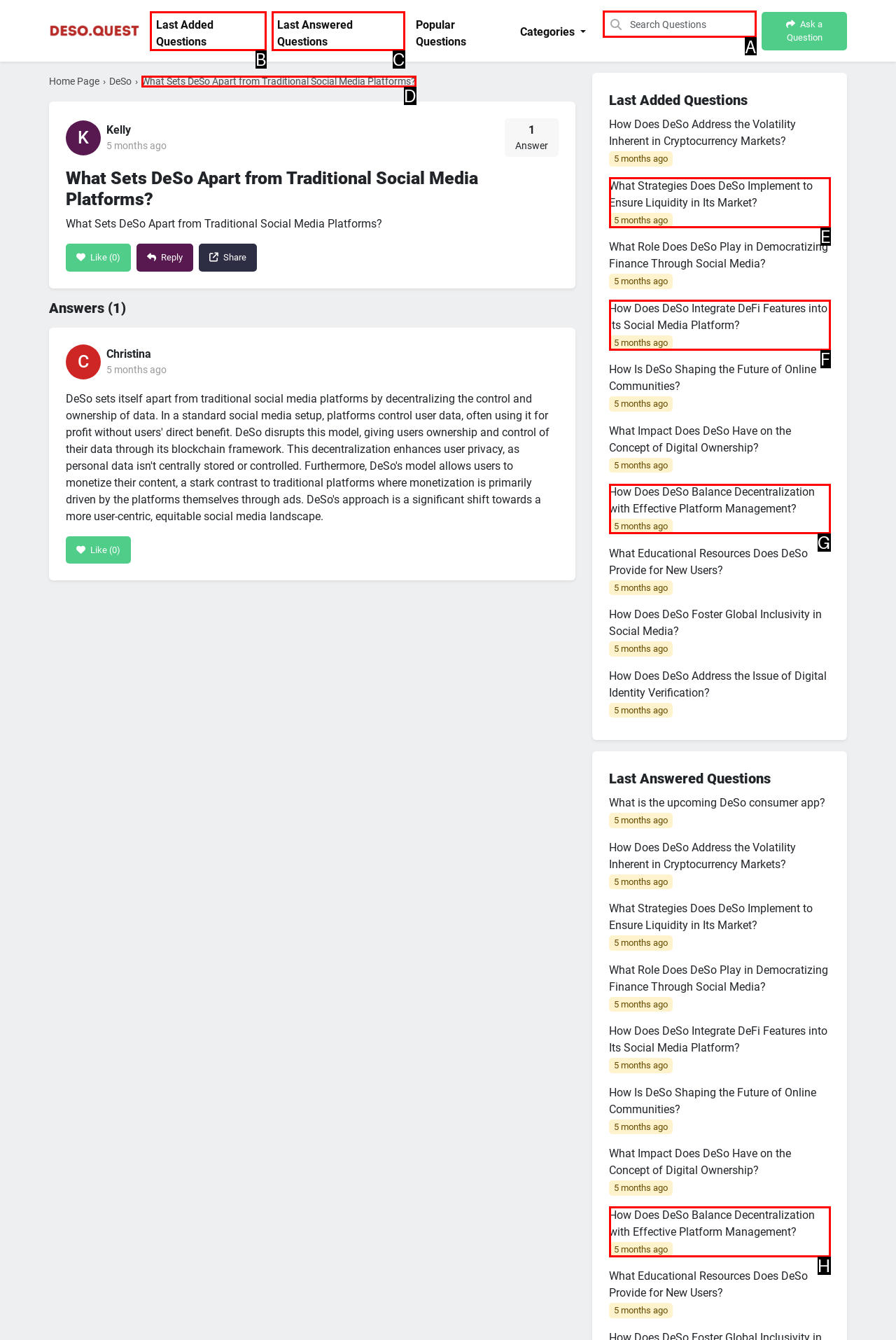Specify which UI element should be clicked to accomplish the task: Search for questions. Answer with the letter of the correct choice.

A